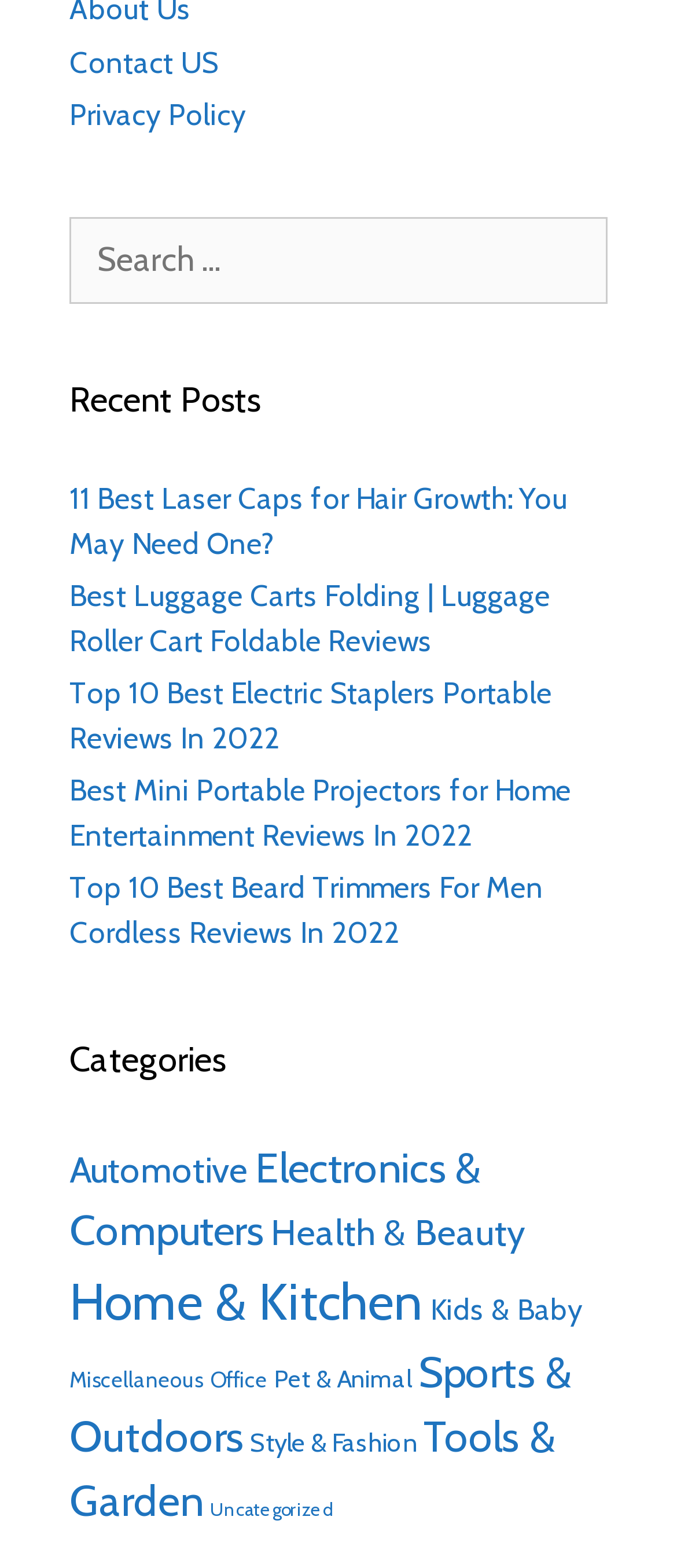What is the topic of the first recent post?
Using the visual information, reply with a single word or short phrase.

Laser Caps for Hair Growth